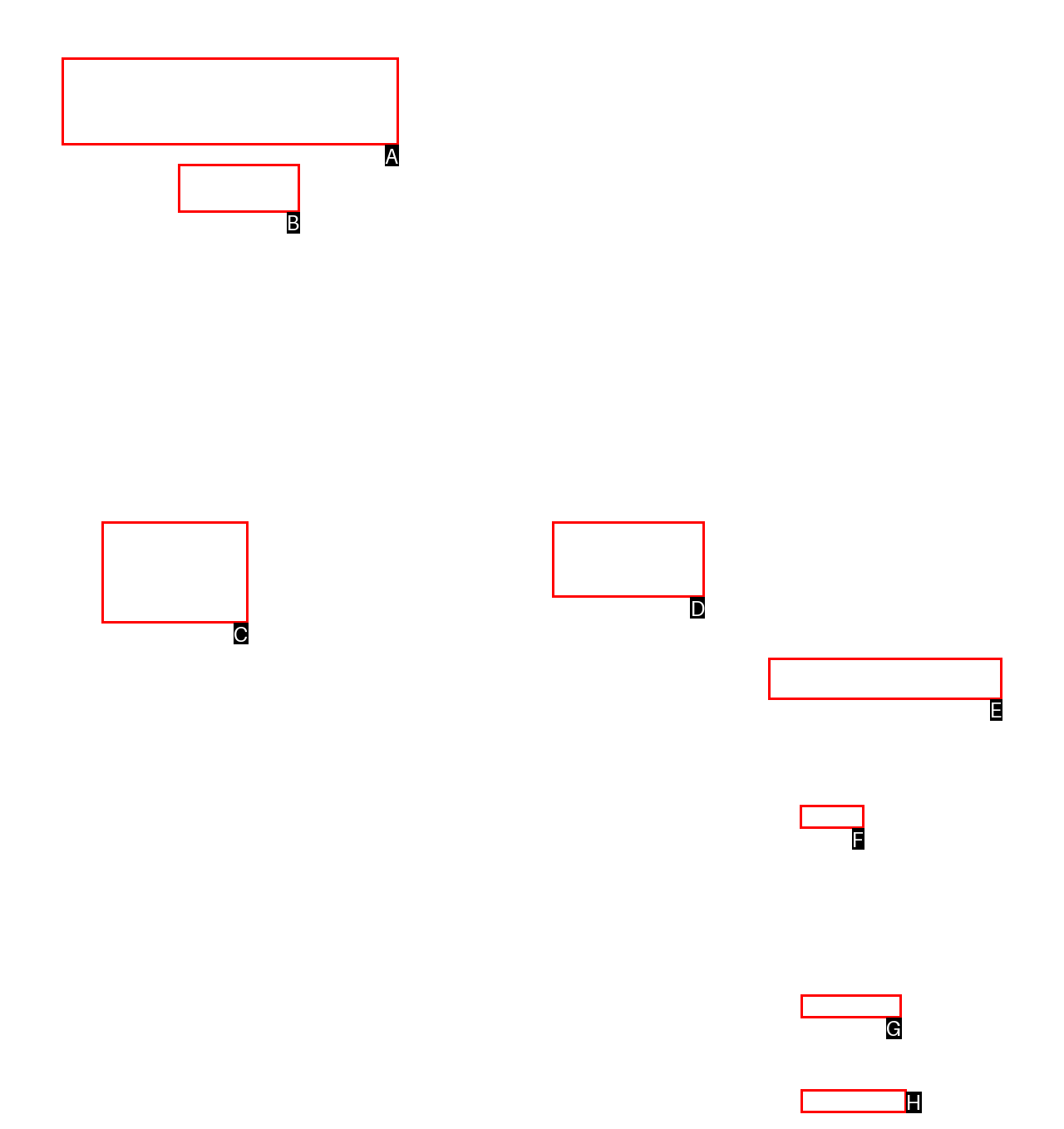Select the appropriate HTML element that needs to be clicked to execute the following task: View 'June 2024' archives. Respond with the letter of the option.

F